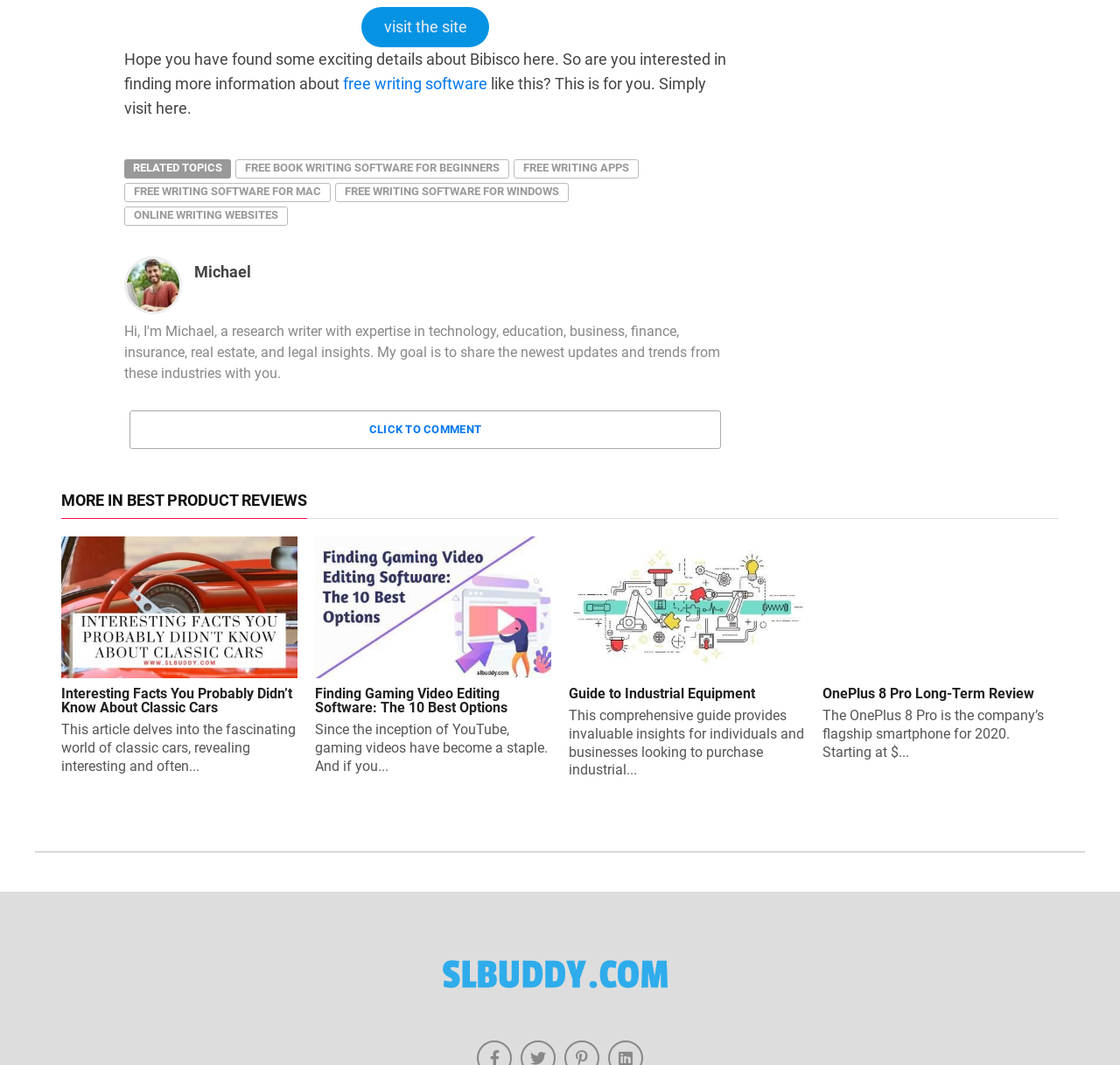Provide your answer in a single word or phrase: 
What is the topic of the last article preview?

OnePlus 8 Pro Long-Term Review